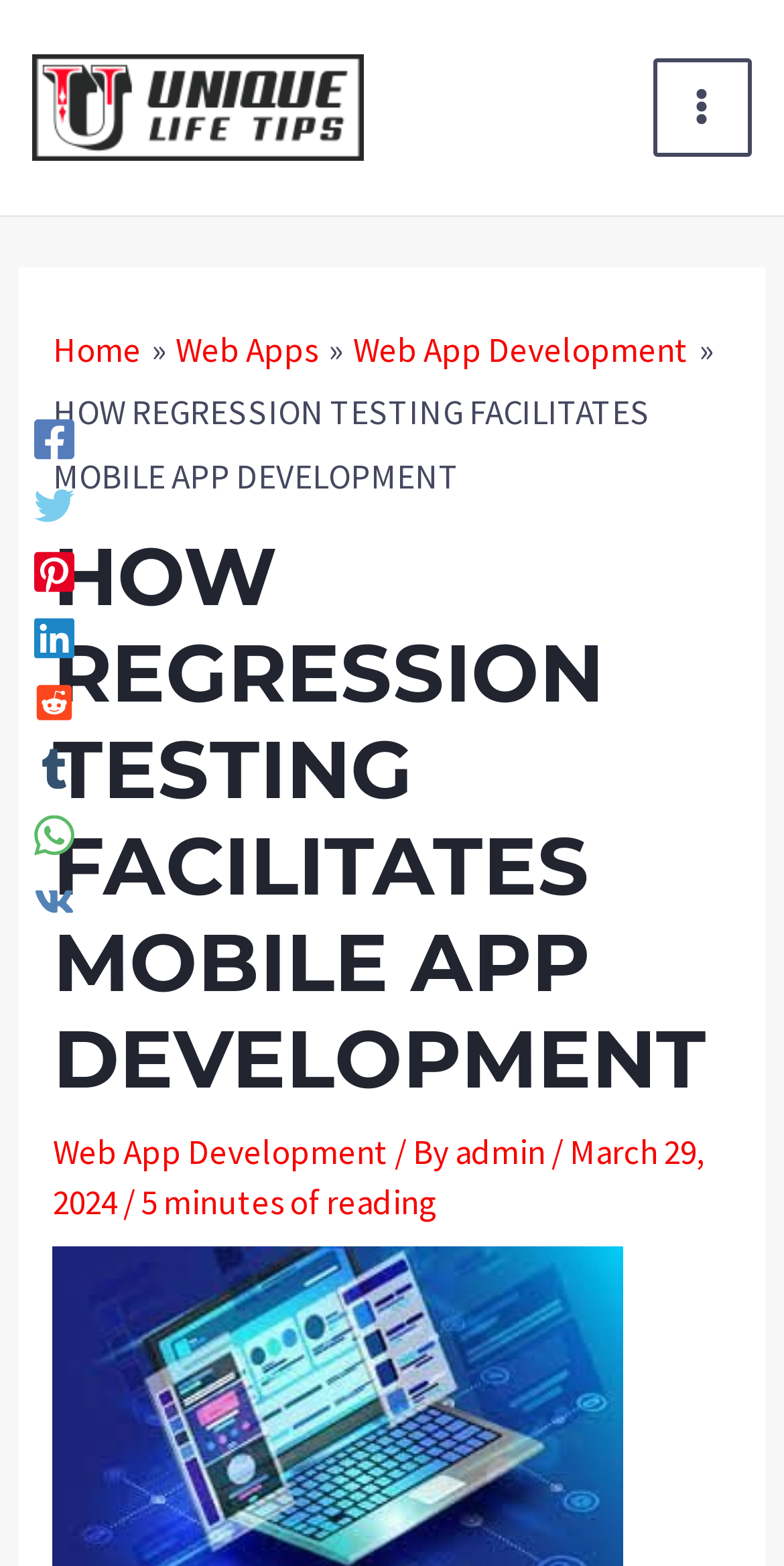Who is the author of this article?
Examine the image and provide an in-depth answer to the question.

The author of this article is 'admin', which can be found at the bottom of the webpage, next to the date 'March 29, 2024'.